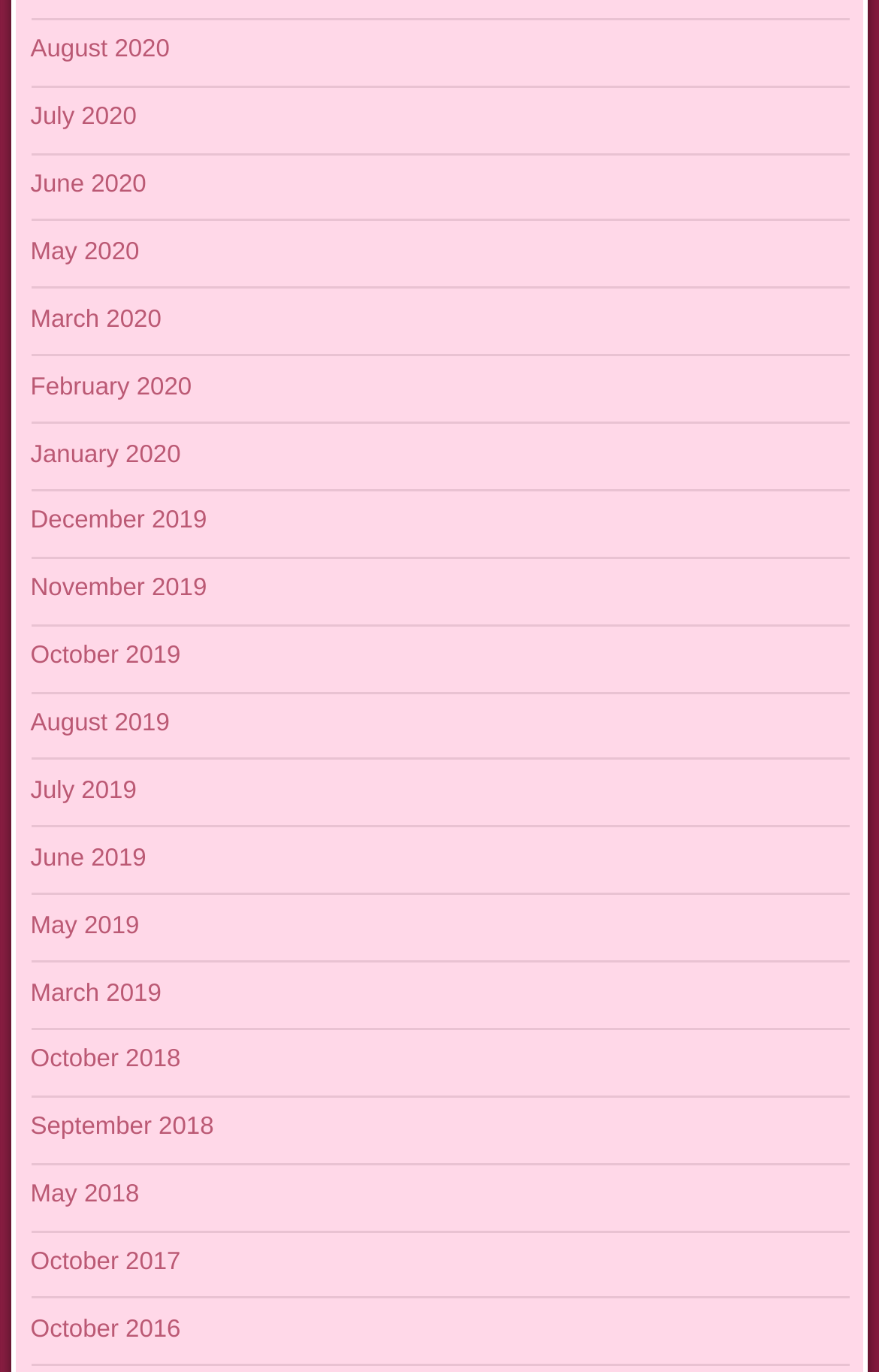Find the bounding box coordinates for the HTML element described in this sentence: "October 2018". Provide the coordinates as four float numbers between 0 and 1, in the format [left, top, right, bottom].

[0.035, 0.763, 0.206, 0.783]